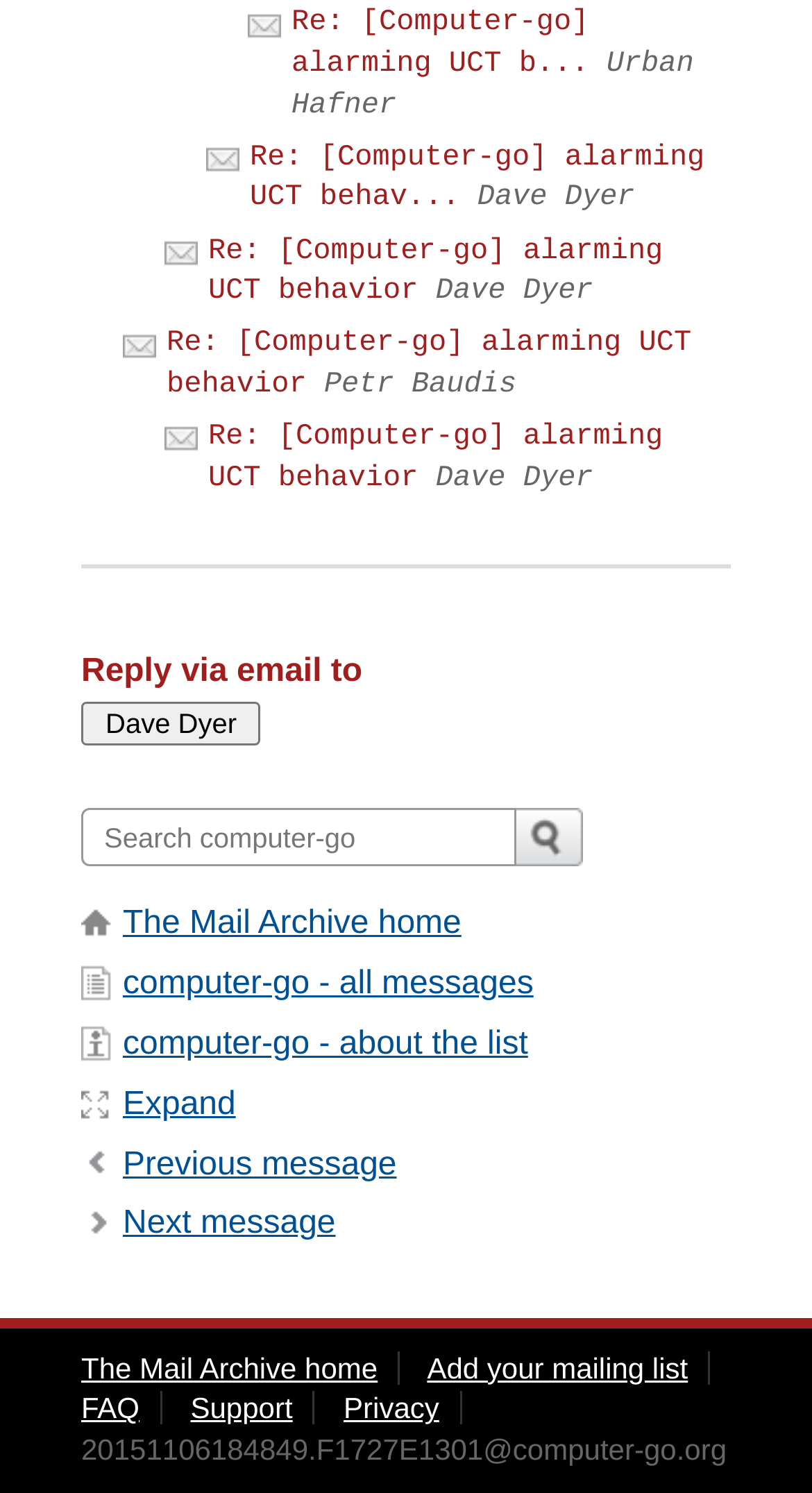Determine the bounding box coordinates of the region that needs to be clicked to achieve the task: "Reply via email".

[0.1, 0.437, 0.9, 0.463]